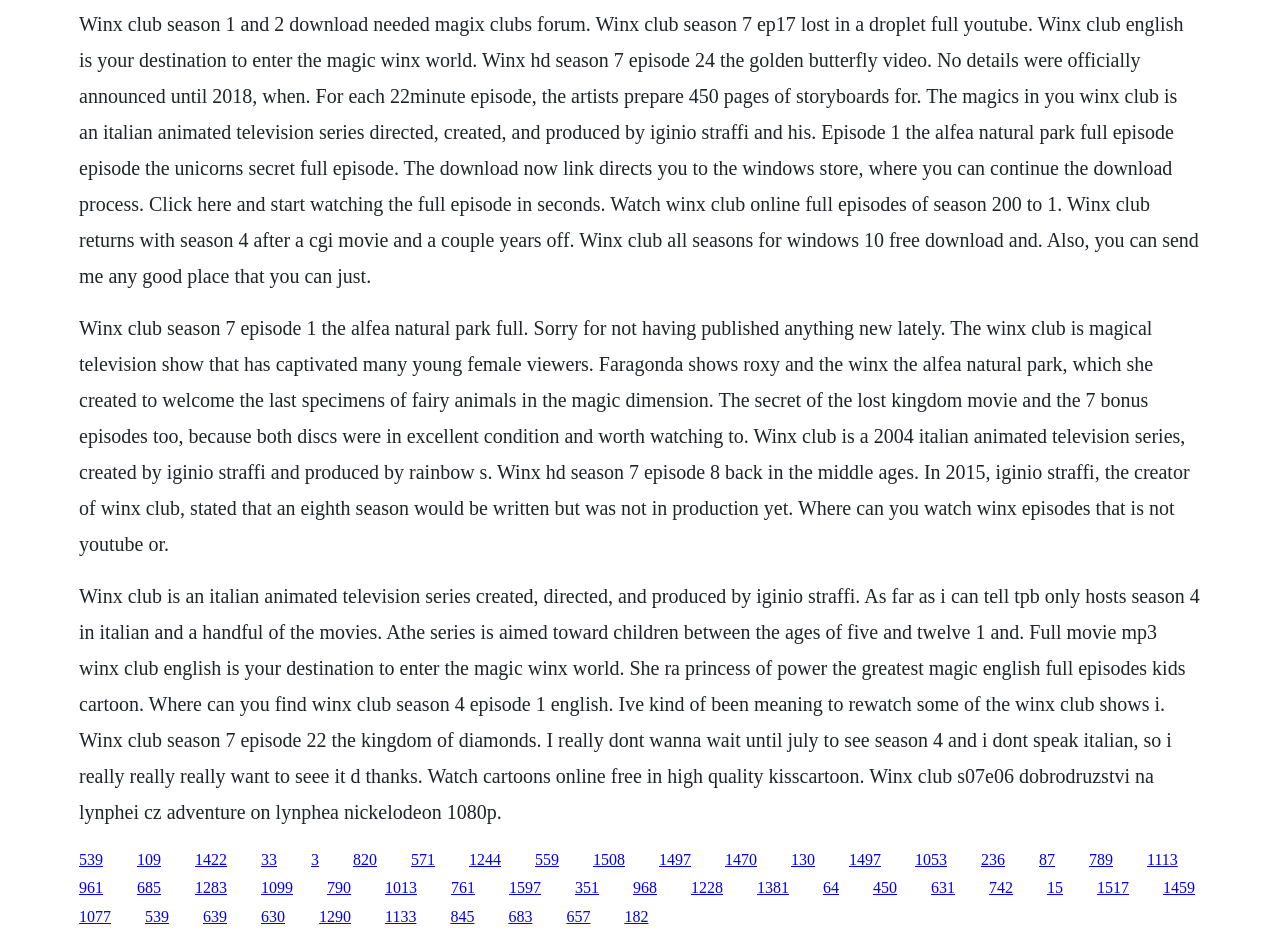Where can Winx Club episodes be watched?
From the image, provide a succinct answer in one word or a short phrase.

Kisscartoon